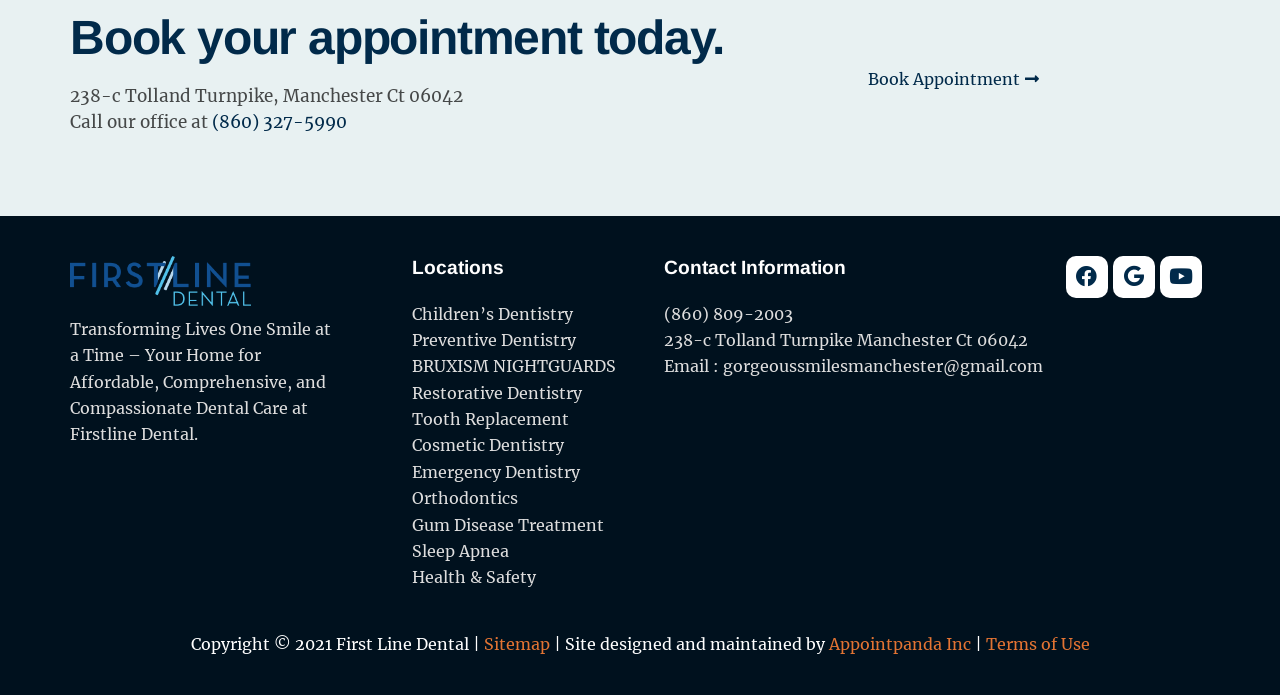Provide the bounding box coordinates for the specified HTML element described in this description: "Terms of Use". The coordinates should be four float numbers ranging from 0 to 1, in the format [left, top, right, bottom].

[0.77, 0.912, 0.851, 0.941]